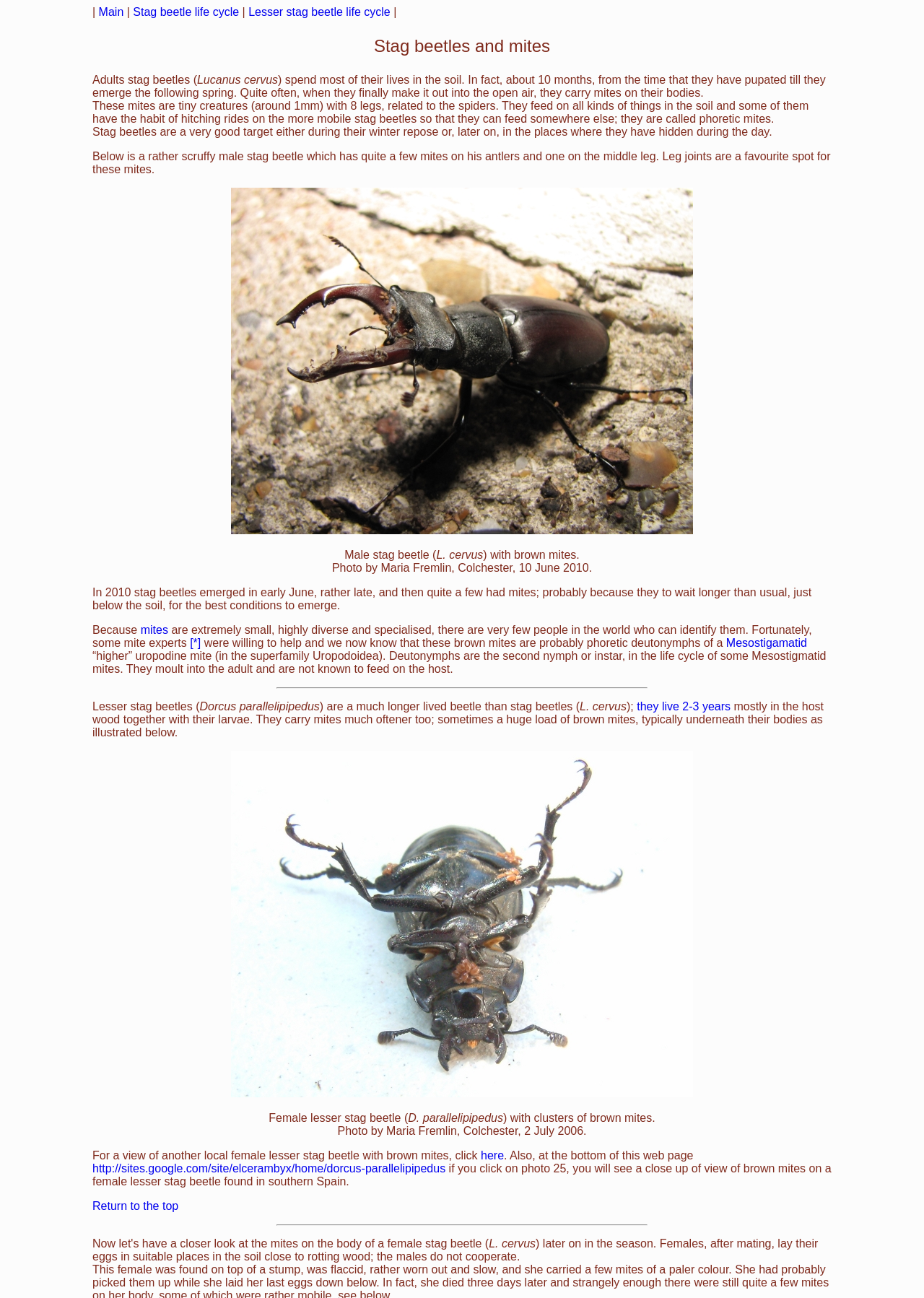Determine the bounding box coordinates of the element's region needed to click to follow the instruction: "View the 'Male stag beetle carrying mites' image". Provide these coordinates as four float numbers between 0 and 1, formatted as [left, top, right, bottom].

[0.25, 0.145, 0.75, 0.412]